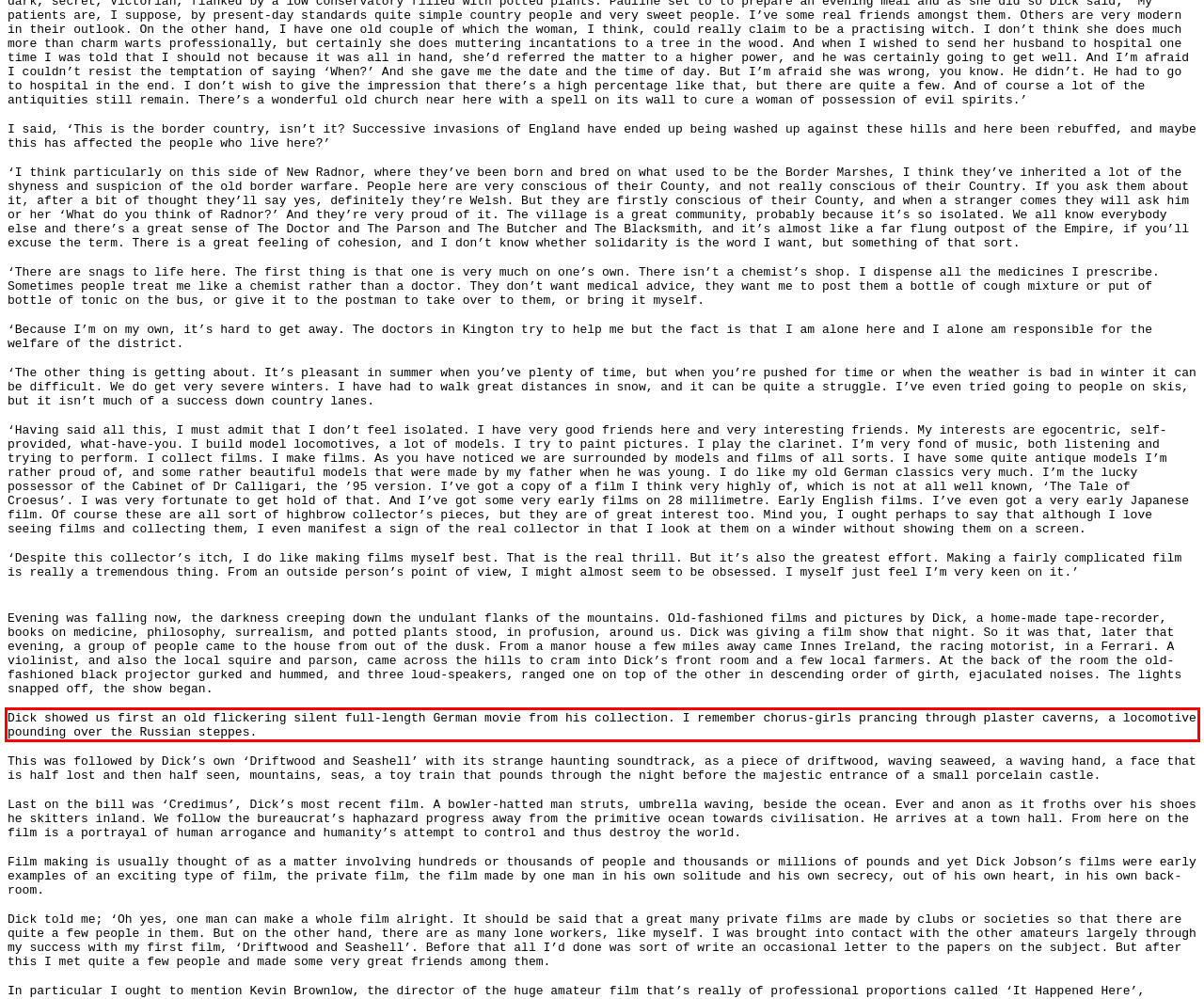Identify and transcribe the text content enclosed by the red bounding box in the given screenshot.

Dick showed us first an old flickering silent full-length German movie from his collection. I remember chorus-girls prancing through plaster caverns, a locomotive pounding over the Russian steppes.